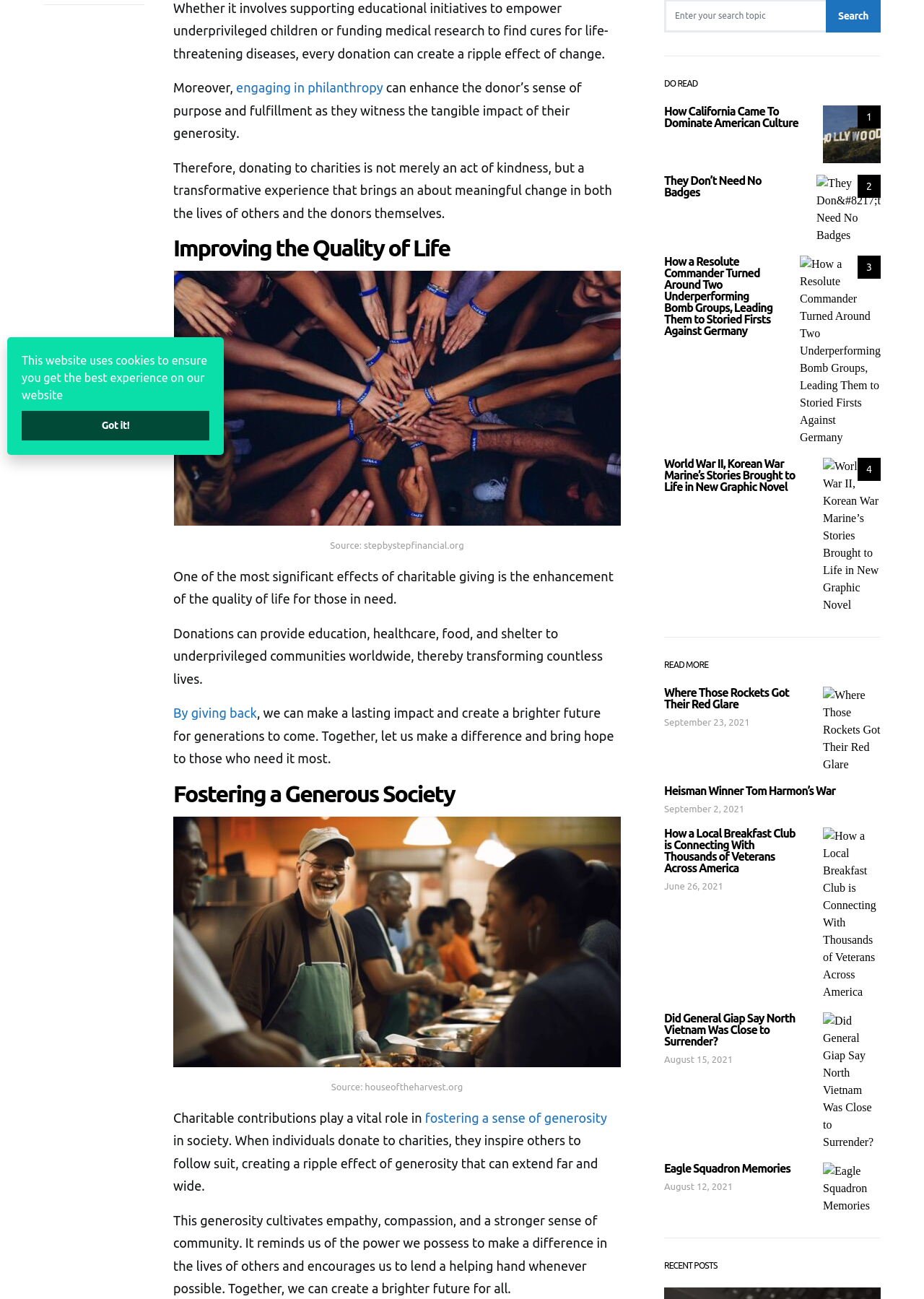Bounding box coordinates are specified in the format (top-left x, top-left y, bottom-right x, bottom-right y). All values are floating point numbers bounded between 0 and 1. Please provide the bounding box coordinate of the region this sentence describes: 1

[0.891, 0.048, 0.953, 0.093]